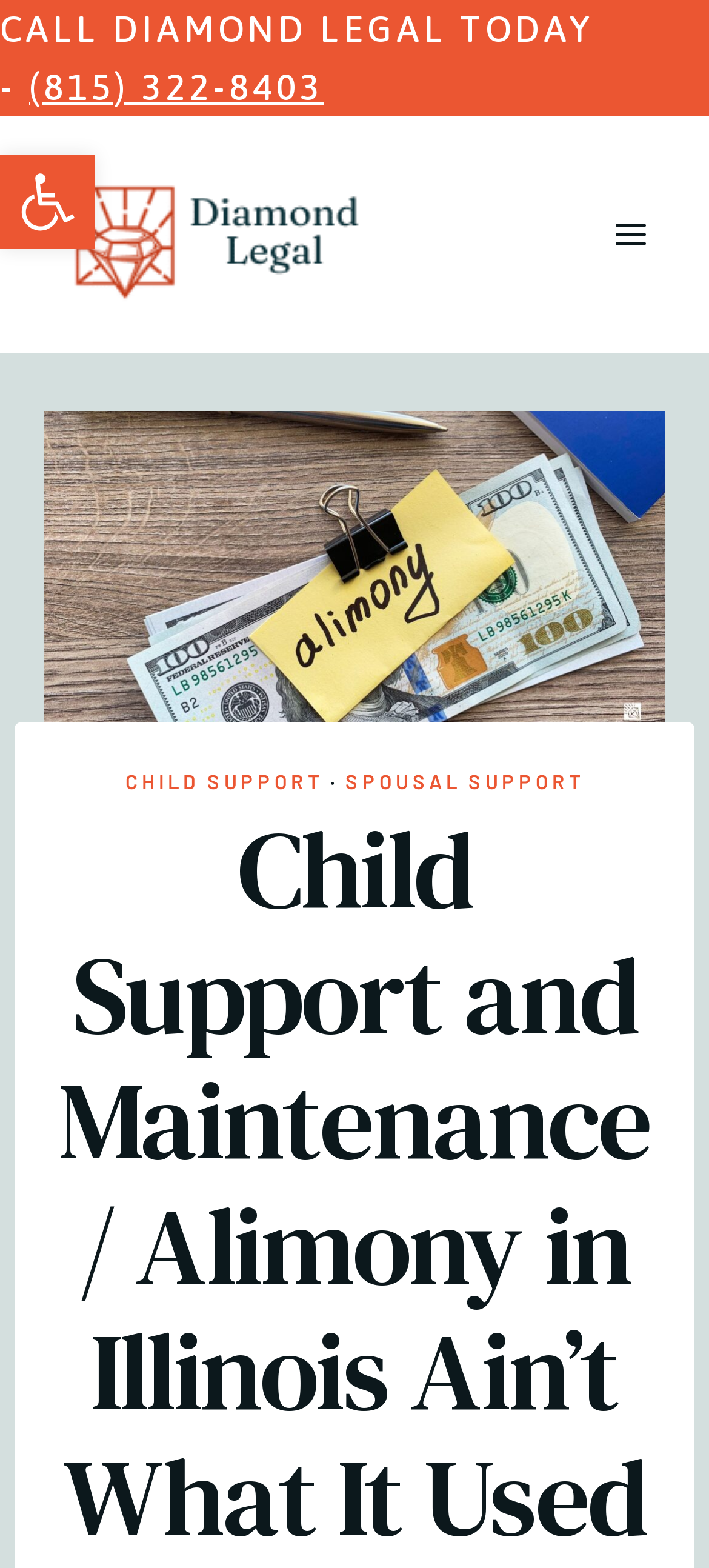What is the phone number to call Diamond Legal?
Look at the image and construct a detailed response to the question.

I found the phone number by looking at the top section of the webpage, where it says 'CALL DIAMOND LEGAL TODAY' and has a link with the phone number '(815) 322-8403'.